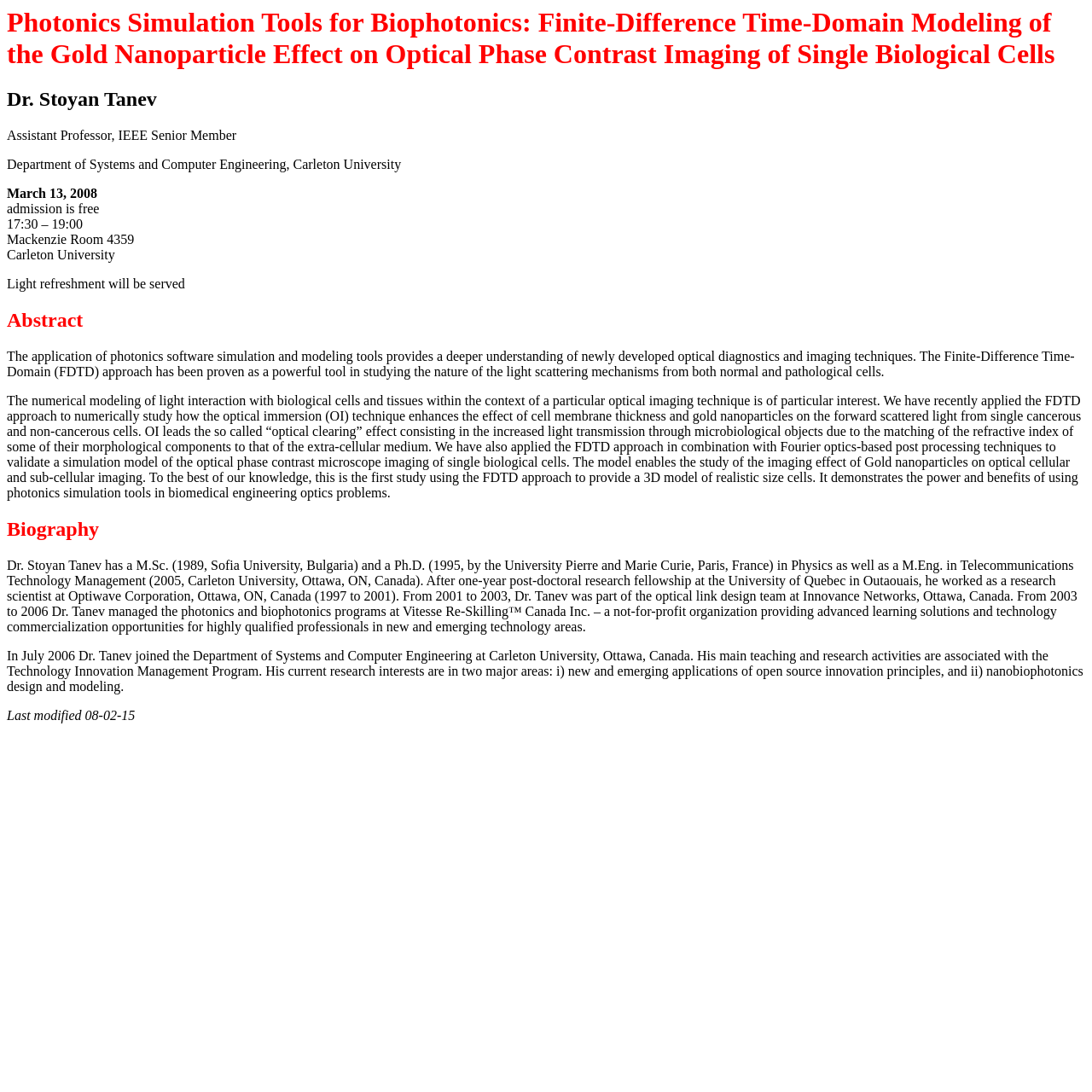What is the topic of the seminar? Refer to the image and provide a one-word or short phrase answer.

Photonics simulation tools for biophotonics